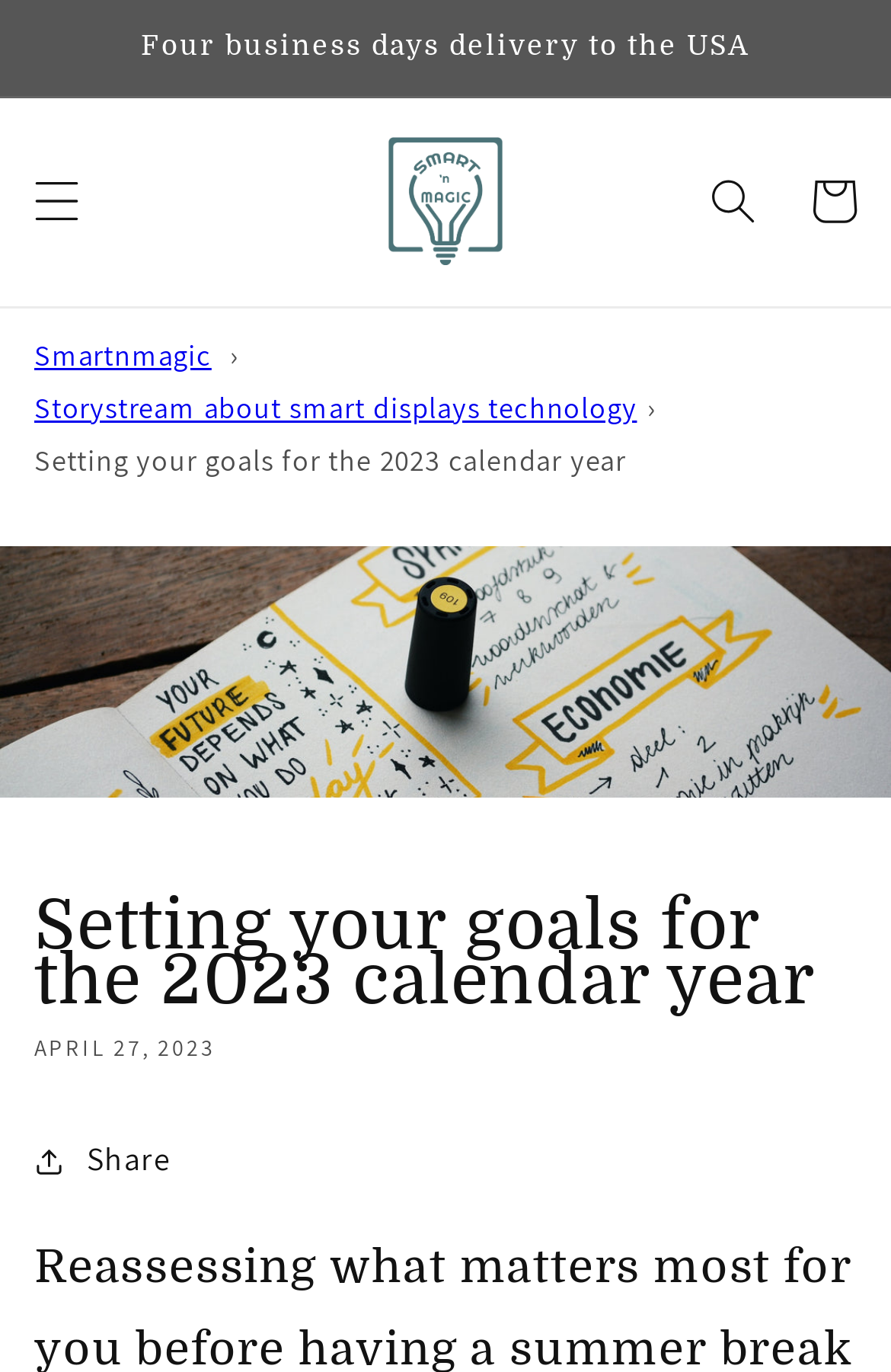Provide the bounding box coordinates of the UI element that matches the description: "parent_node: Website name="url" placeholder="Website"".

None